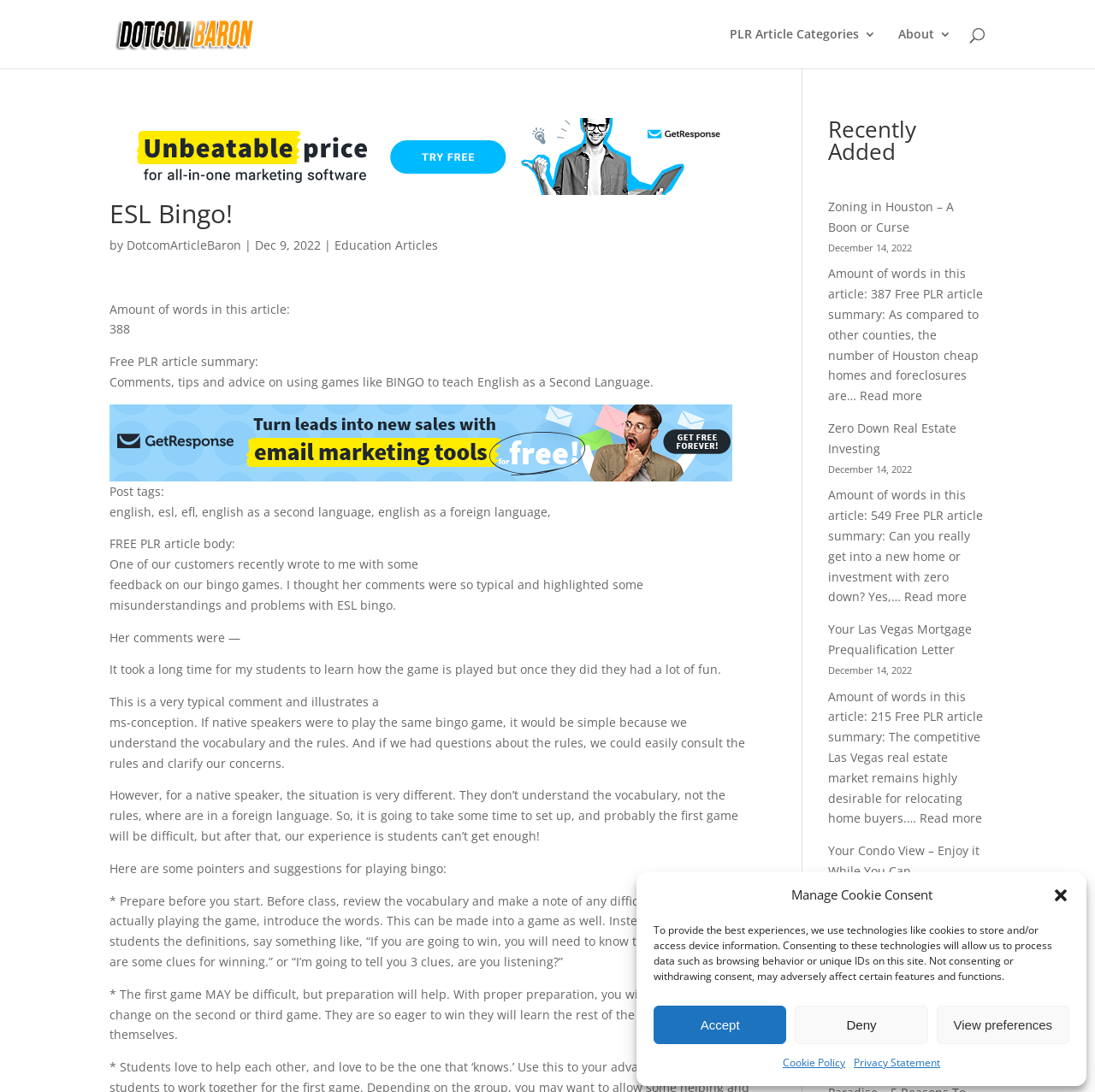Using the description: "Accept", identify the bounding box of the corresponding UI element in the screenshot.

[0.597, 0.921, 0.718, 0.956]